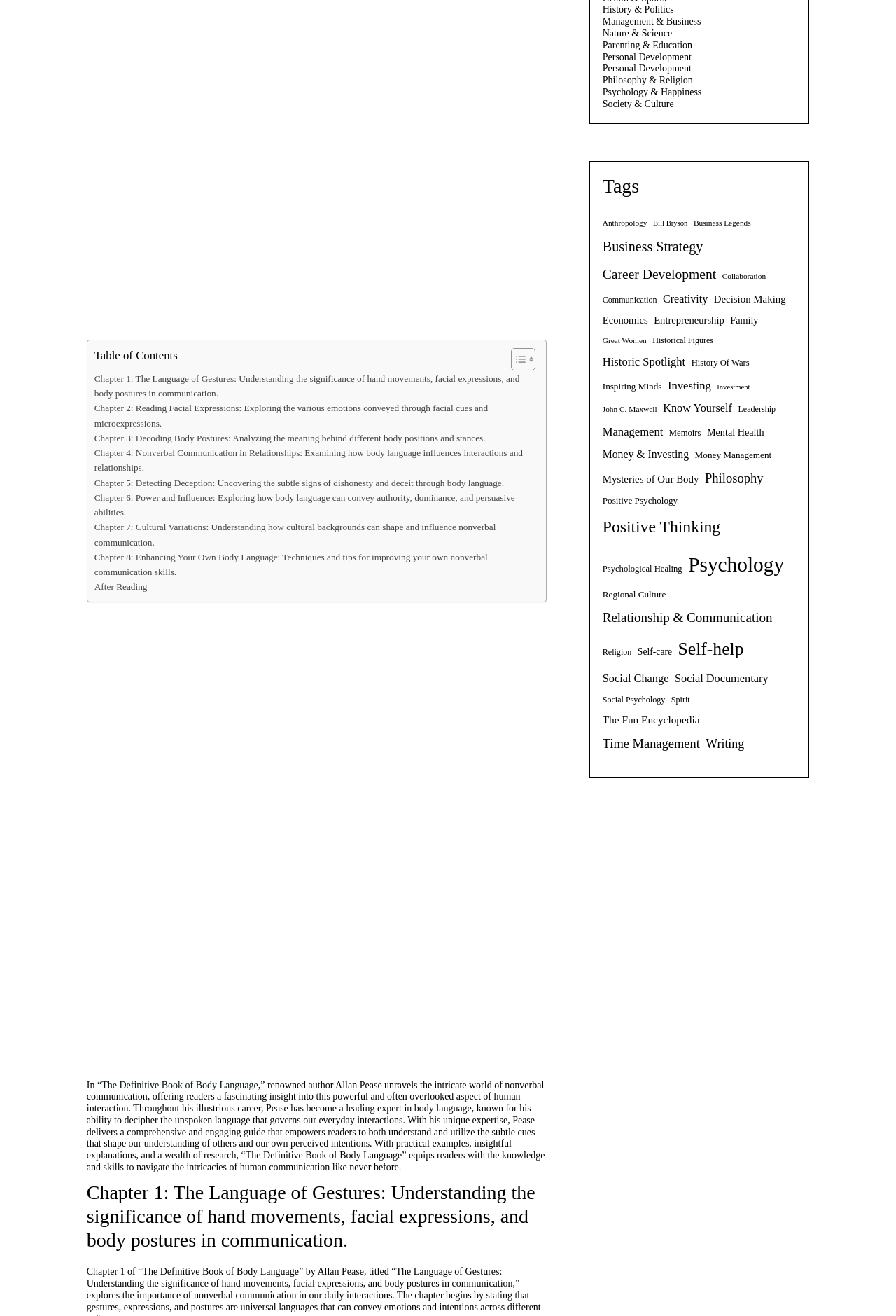Return the bounding box coordinates of the UI element that corresponds to this description: "parent_node: Email * aria-describedby="email-notes" name="email"". The coordinates must be given as four float numbers in the range of 0 and 1, [left, top, right, bottom].

None